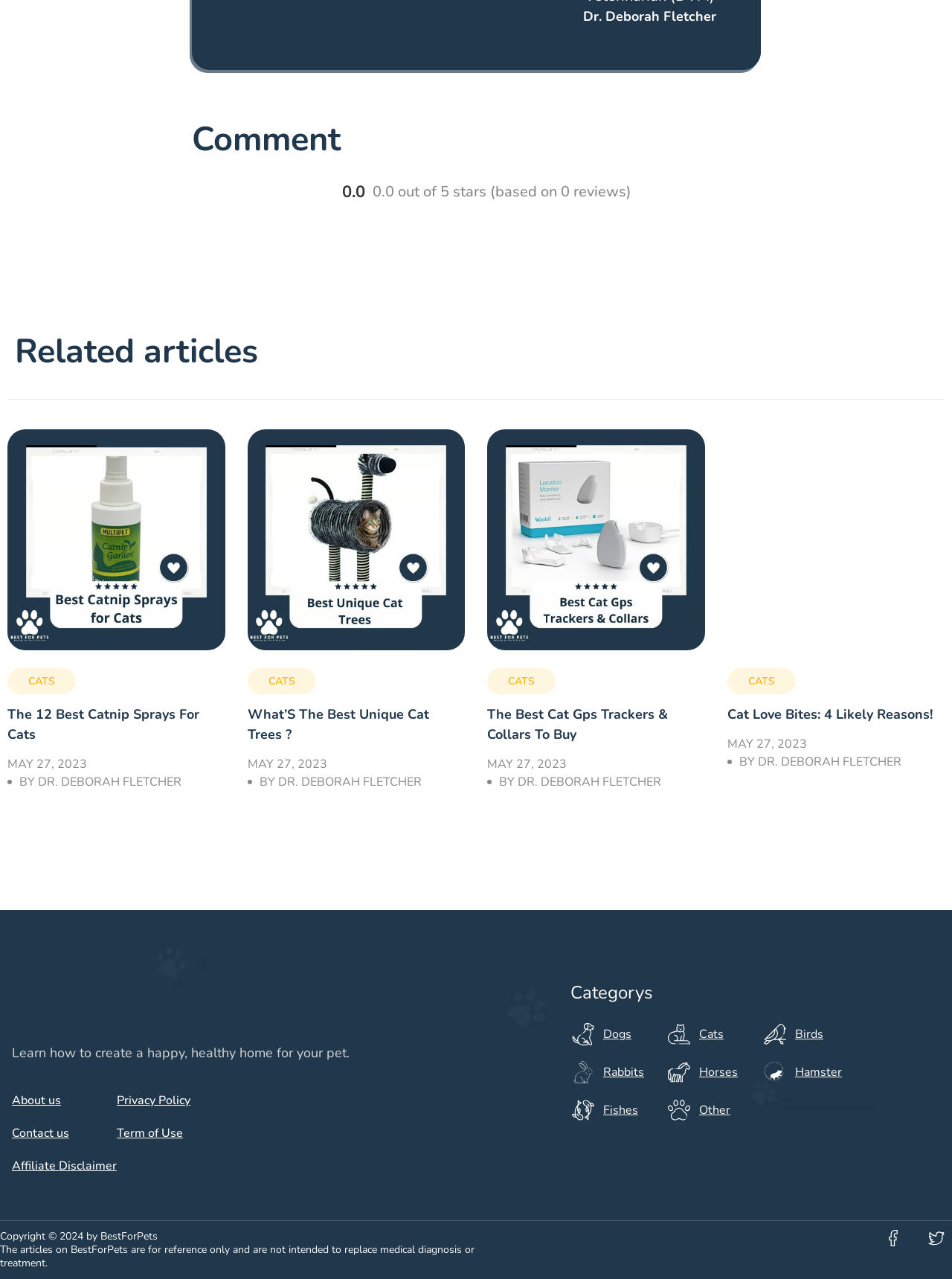Can you determine the bounding box coordinates of the area that needs to be clicked to fulfill the following instruction: "Click on the 'About us' link"?

[0.012, 0.853, 0.123, 0.867]